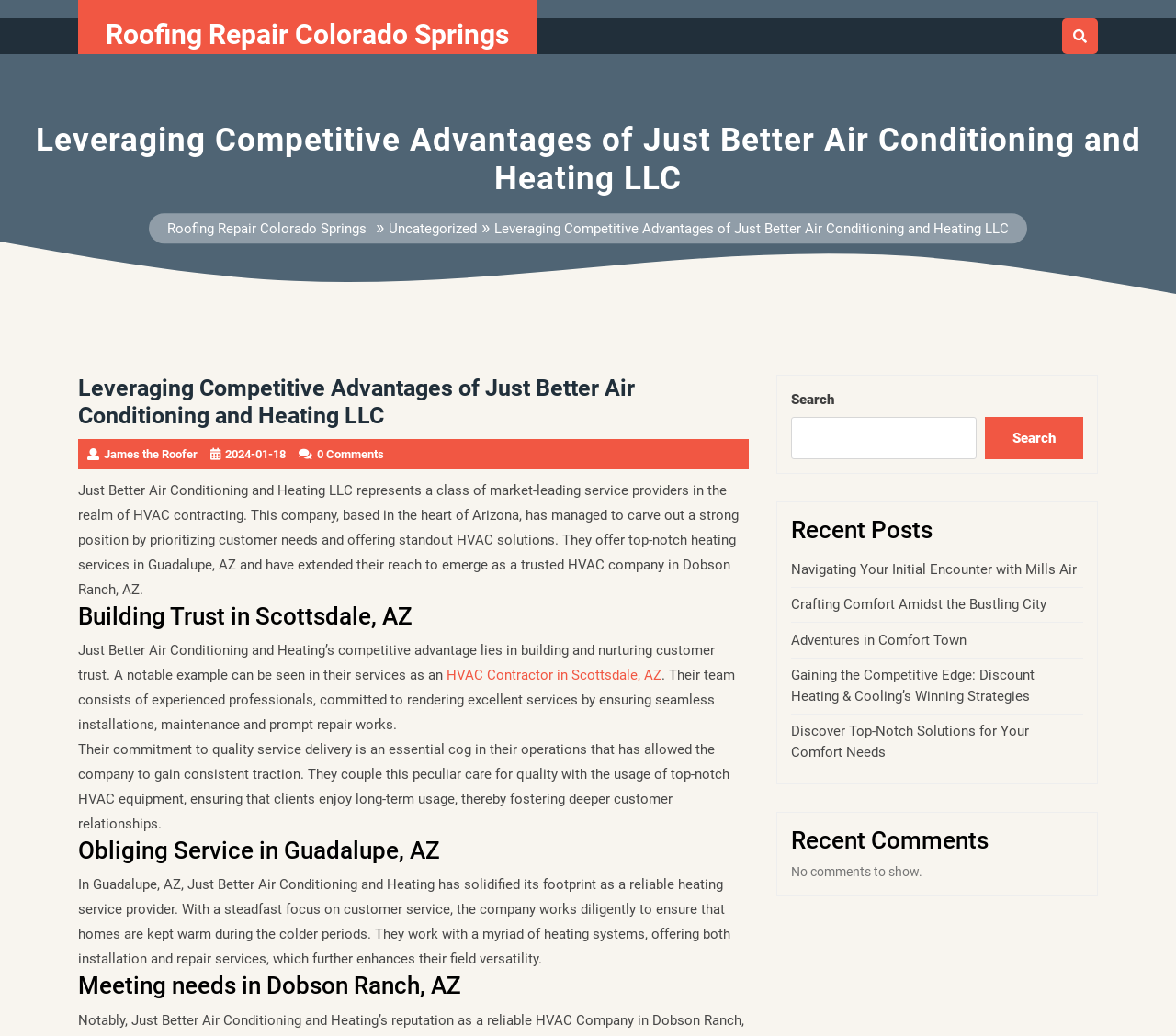Locate the bounding box coordinates of the UI element described by: "Payroll & HR". The bounding box coordinates should consist of four float numbers between 0 and 1, i.e., [left, top, right, bottom].

None